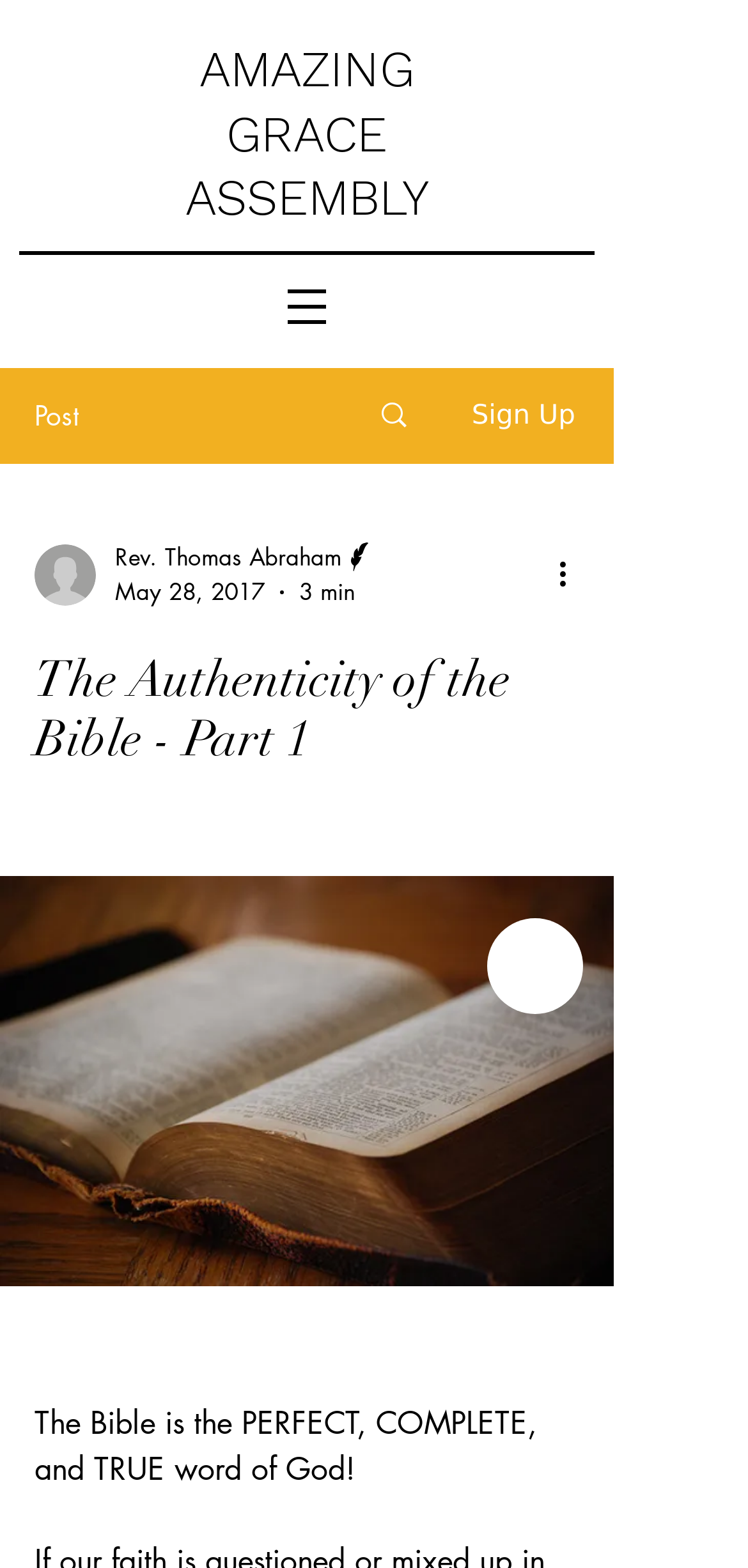When was the article published?
From the details in the image, answer the question comprehensively.

The publication date of the article can be found below the writer's name, which is 'May 28, 2017'.